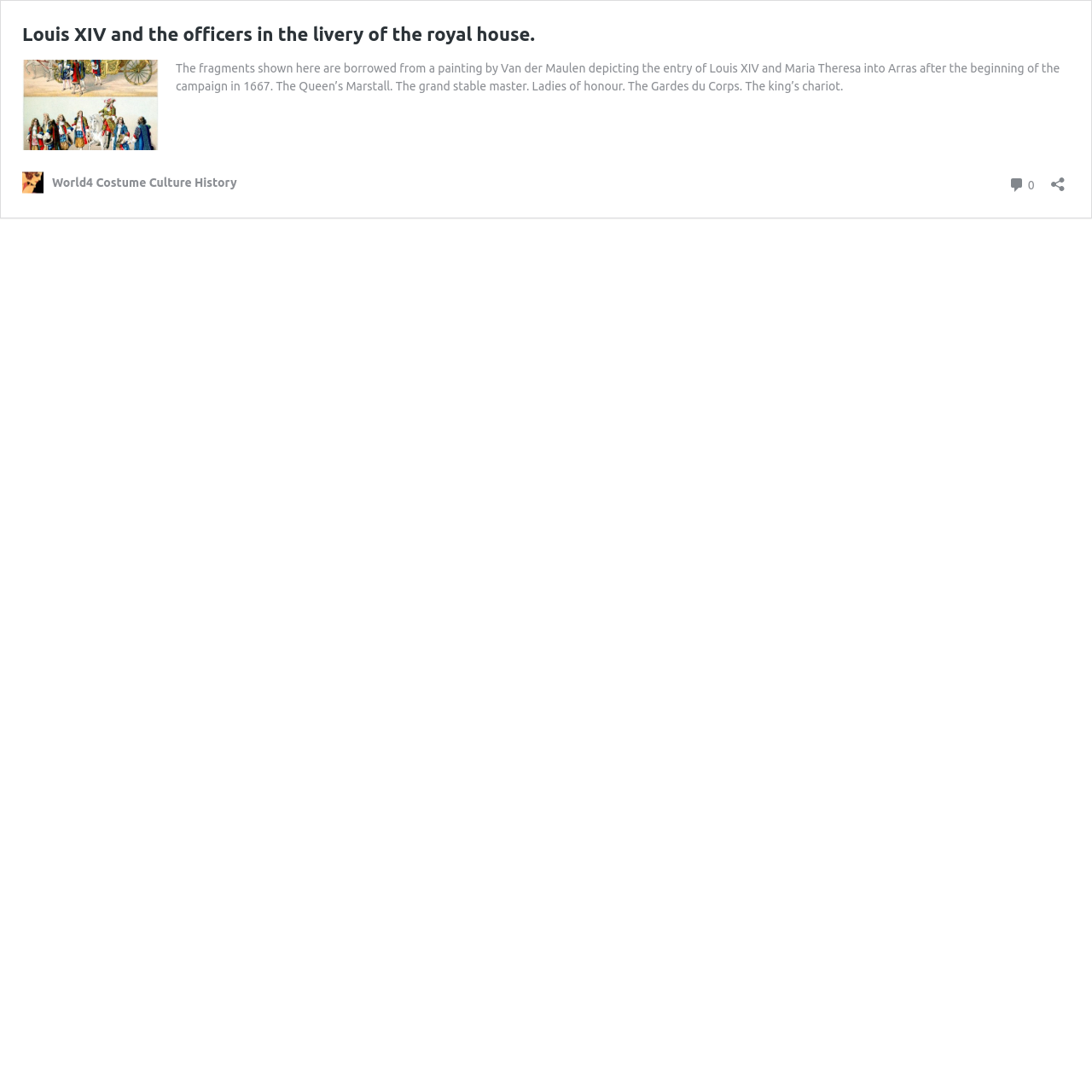What is the purpose of the button?
Please give a detailed and elaborate explanation in response to the question.

The button element with OCR text 'Open sharing dialog' suggests that the purpose of the button is to open a sharing dialog.